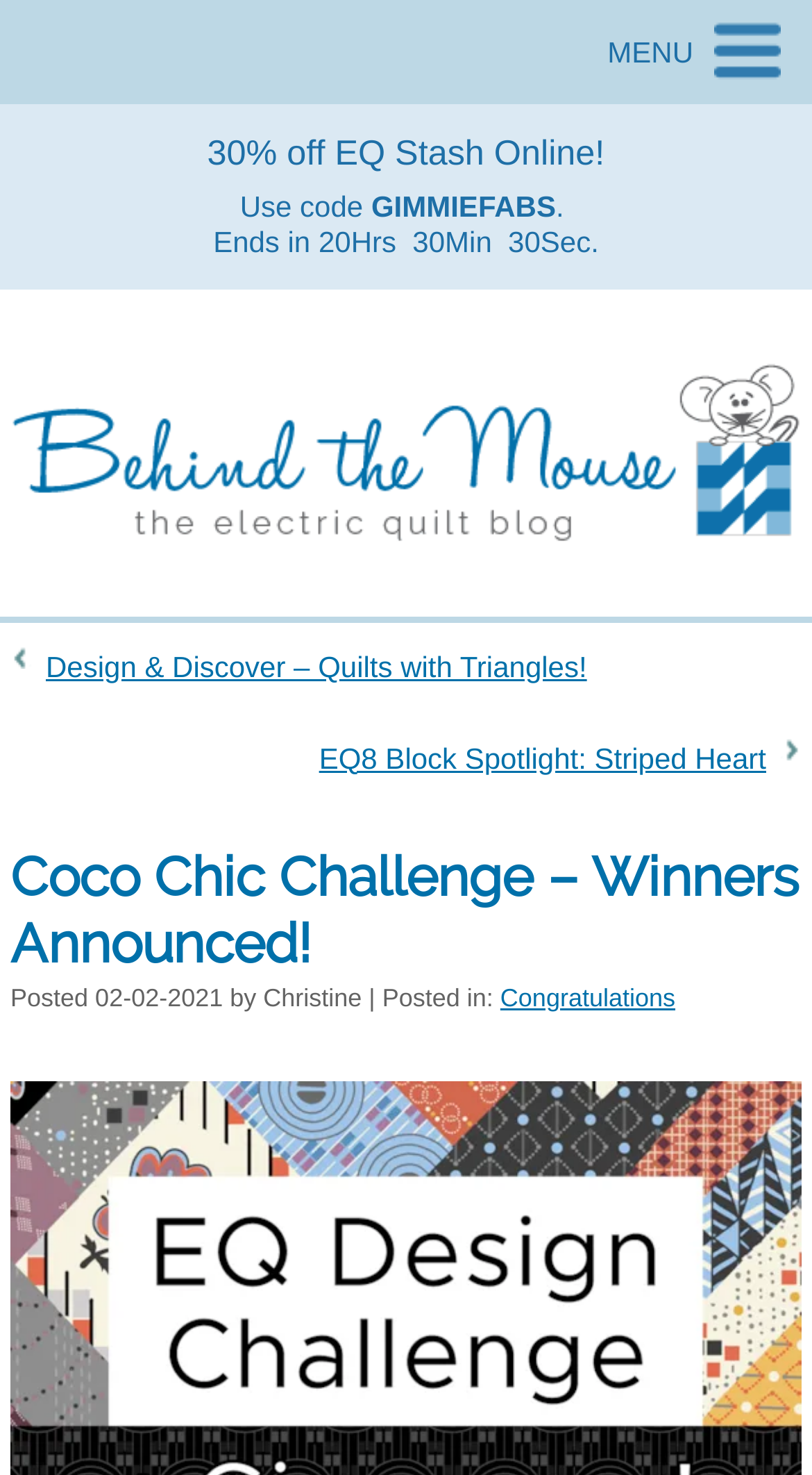Use a single word or phrase to answer the question:
What is the date of the Coco Chic Challenge post?

02-02-2021